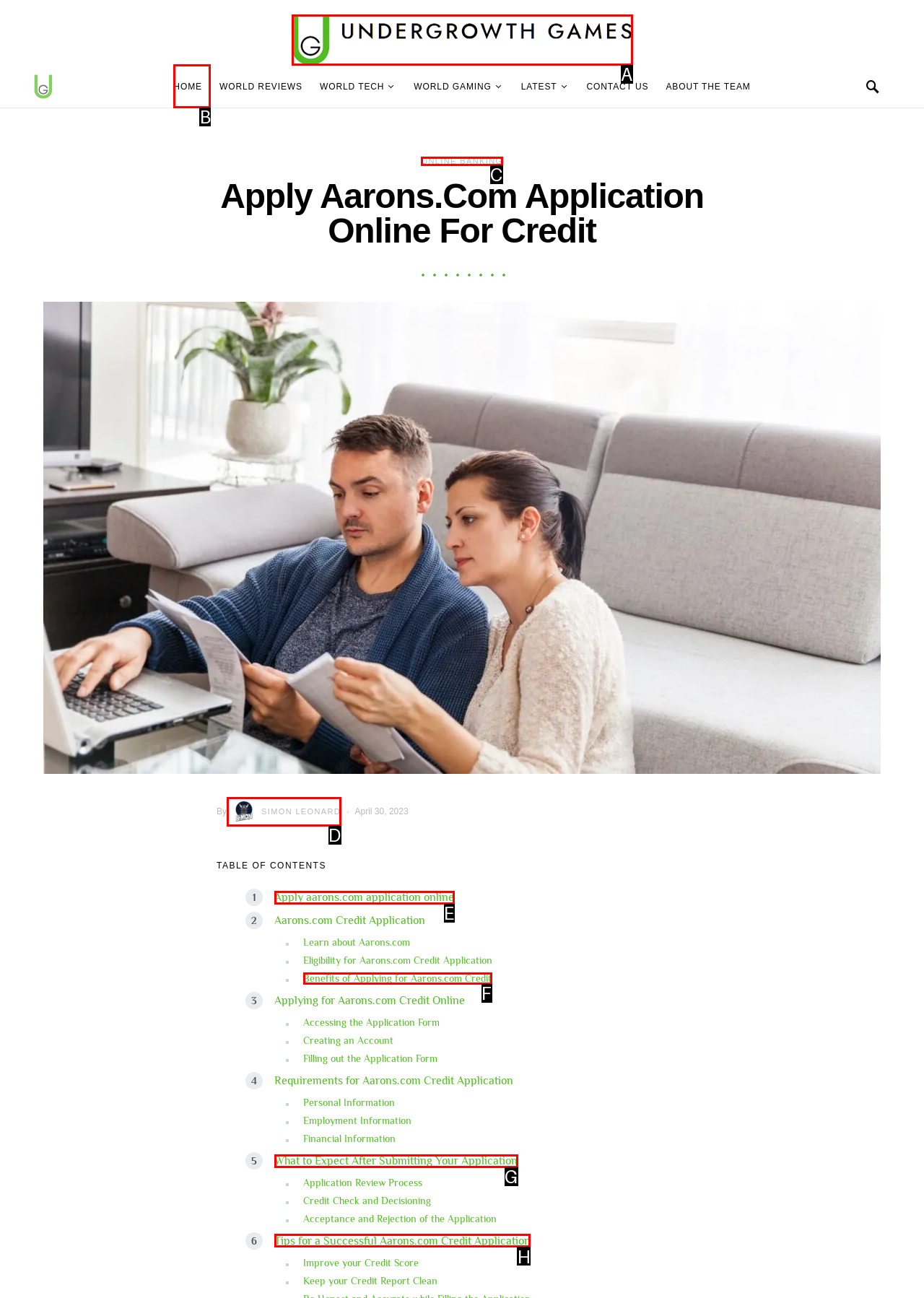Select the appropriate HTML element that needs to be clicked to finish the task: Click on the 'Tips for a Successful Aarons.com Credit Application' link
Reply with the letter of the chosen option.

H